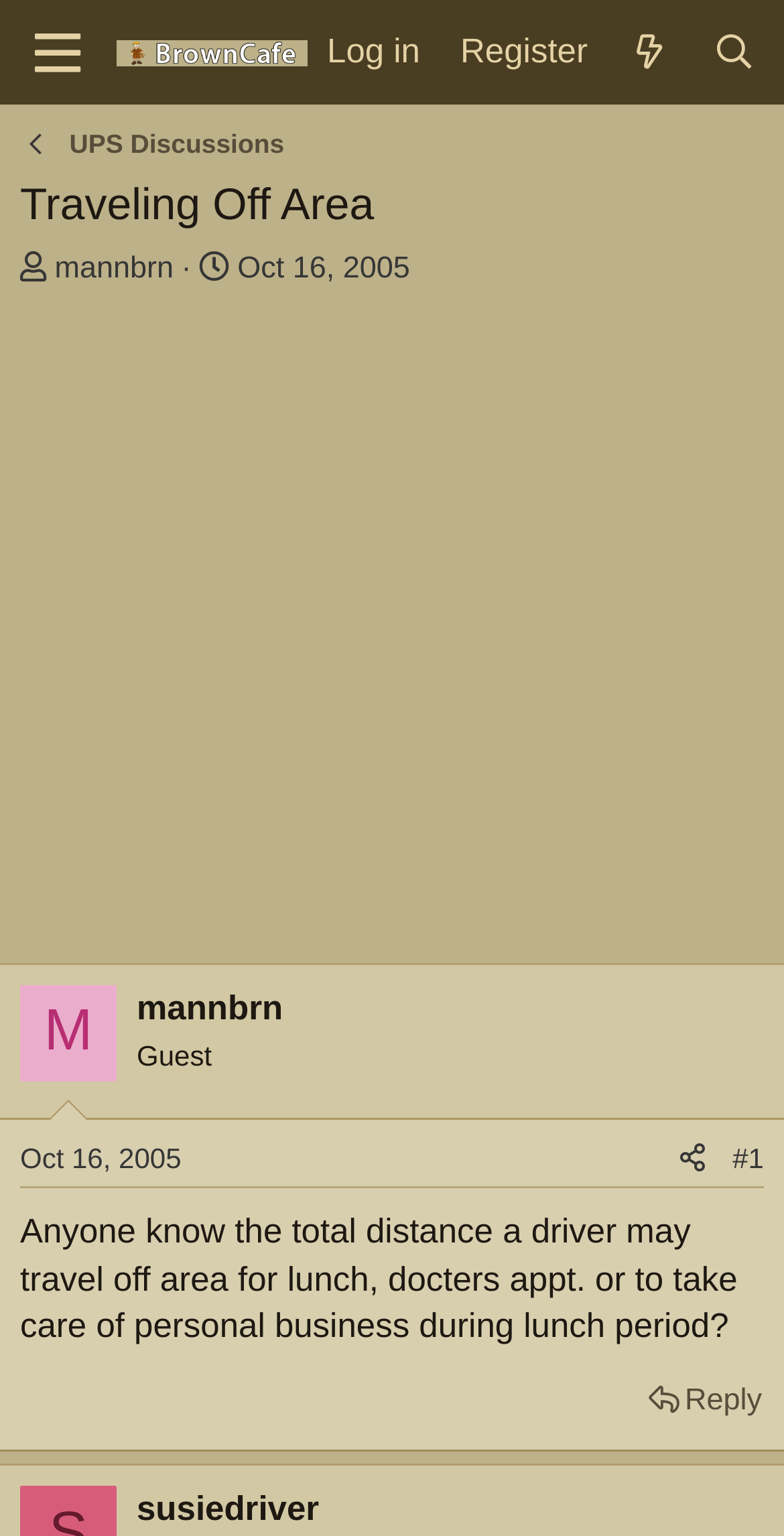Given the element description #1, identify the bounding box coordinates for the UI element on the webpage screenshot. The format should be (top-left x, top-left y, bottom-right x, bottom-right y), with values between 0 and 1.

[0.934, 0.744, 0.974, 0.765]